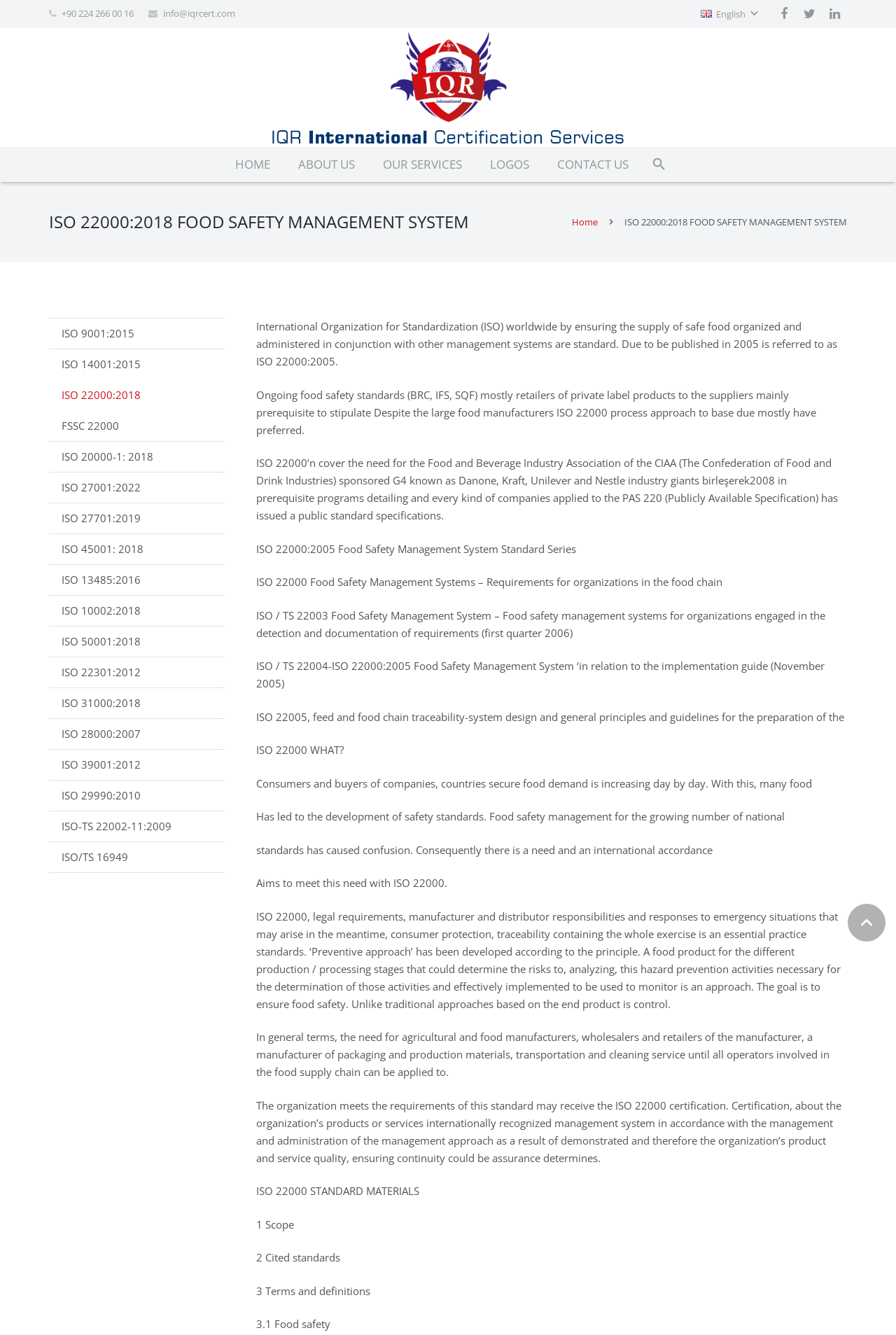Articulate a detailed summary of the webpage's content and design.

This webpage is about ISO 22000:2018 Food Safety Management System, provided by IQR International. At the top, there is a header section with contact information, including a phone number and email address, as well as links to social media platforms like Facebook, Twitter, and LinkedIn. 

Below the header, there is a navigation menu with links to different sections of the website, including Home, About Us, Our Services, Logos, and Contact Us. 

The main content of the webpage is divided into several sections. The first section has a heading that reads "ISO 22000:2018 FOOD SAFETY MANAGEMENT SYSTEM" and provides an introduction to the standard. 

Below this section, there are multiple links to other ISO standards, including ISO 9001:2015, ISO 14001:2015, and ISO 27001:2022, among others. 

The next section provides detailed information about ISO 22000, including its history, purpose, and requirements. This section is divided into multiple paragraphs of text, with headings that summarize the content of each paragraph. 

The webpage also has a section that explains the benefits of ISO 22000 certification, including increased consumer trust and improved product quality. 

At the bottom of the webpage, there is a section that outlines the structure of the ISO 22000 standard, including its scope, cited standards, terms and definitions, and more.